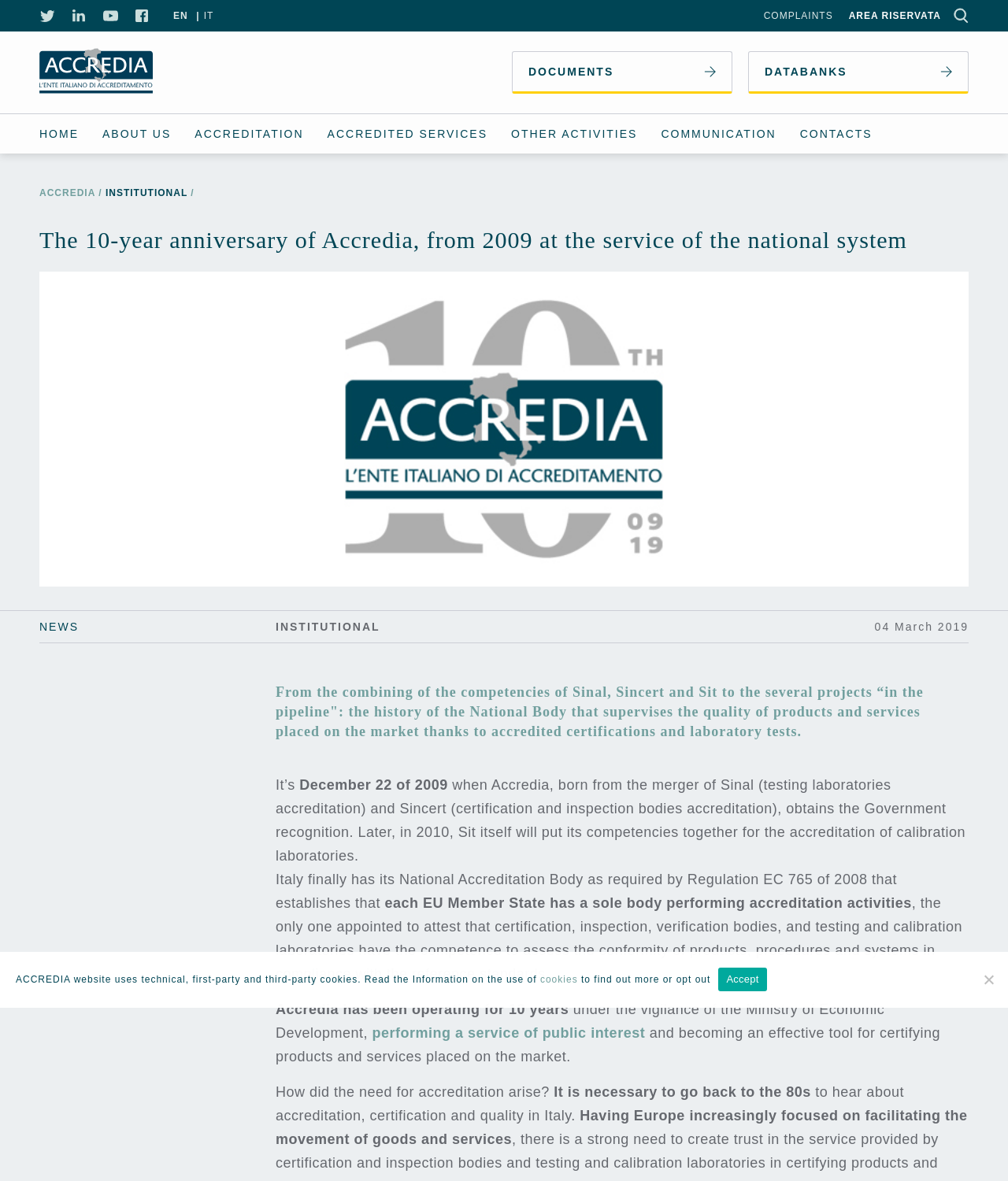Explain the contents of the webpage comprehensively.

The webpage is celebrating the 10-year anniversary of Accredia, a national accreditation body in Italy. At the top of the page, there are several social media links, including Twitter, LinkedIn, YouTube, and Facebook, followed by language options, including English and Italian. A search bar is located on the top right corner of the page.

Below the search bar, there are several navigation links, including "Accredia", "Documents", "Databanks", "Home", "About Us", "Accreditation", "Accredited Services", "Other Activities", "Communication", and "Contacts".

The main content of the page is divided into two sections. The first section has a heading that reads "The 10-year anniversary of Accredia, from 2009 at the service of the national system". Below the heading, there is a brief introduction to Accredia, followed by a paragraph that describes the history of the organization, including its formation from the merger of Sinal, Sincert, and Sit.

The second section is a news article dated March 4, 2019, which provides more details about Accredia's history, including its recognition by the Italian government in 2009 and its role in accrediting certification, inspection, verification bodies, and testing and calibration laboratories. The article also explains the importance of accreditation in ensuring the quality of products and services in the market.

At the bottom of the page, there is a cookie notice dialog that informs users about the use of cookies on the website and provides options to accept or opt out.